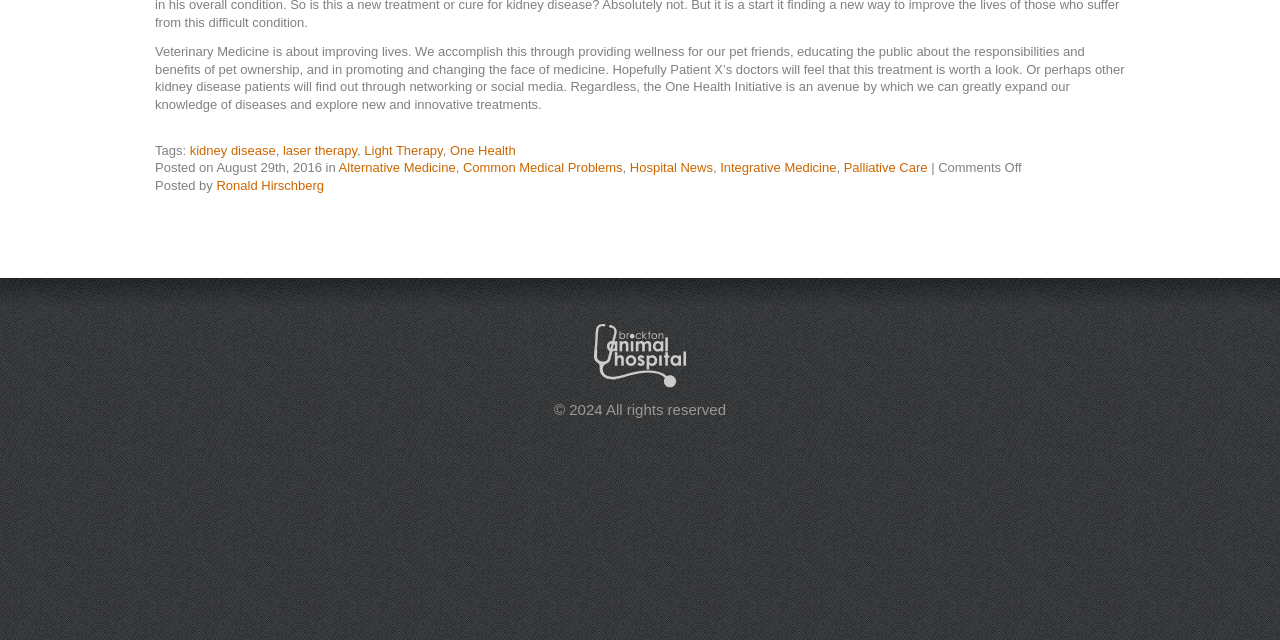Locate the bounding box of the UI element based on this description: "visual novel adaptation". Provide four float numbers between 0 and 1 as [left, top, right, bottom].

None